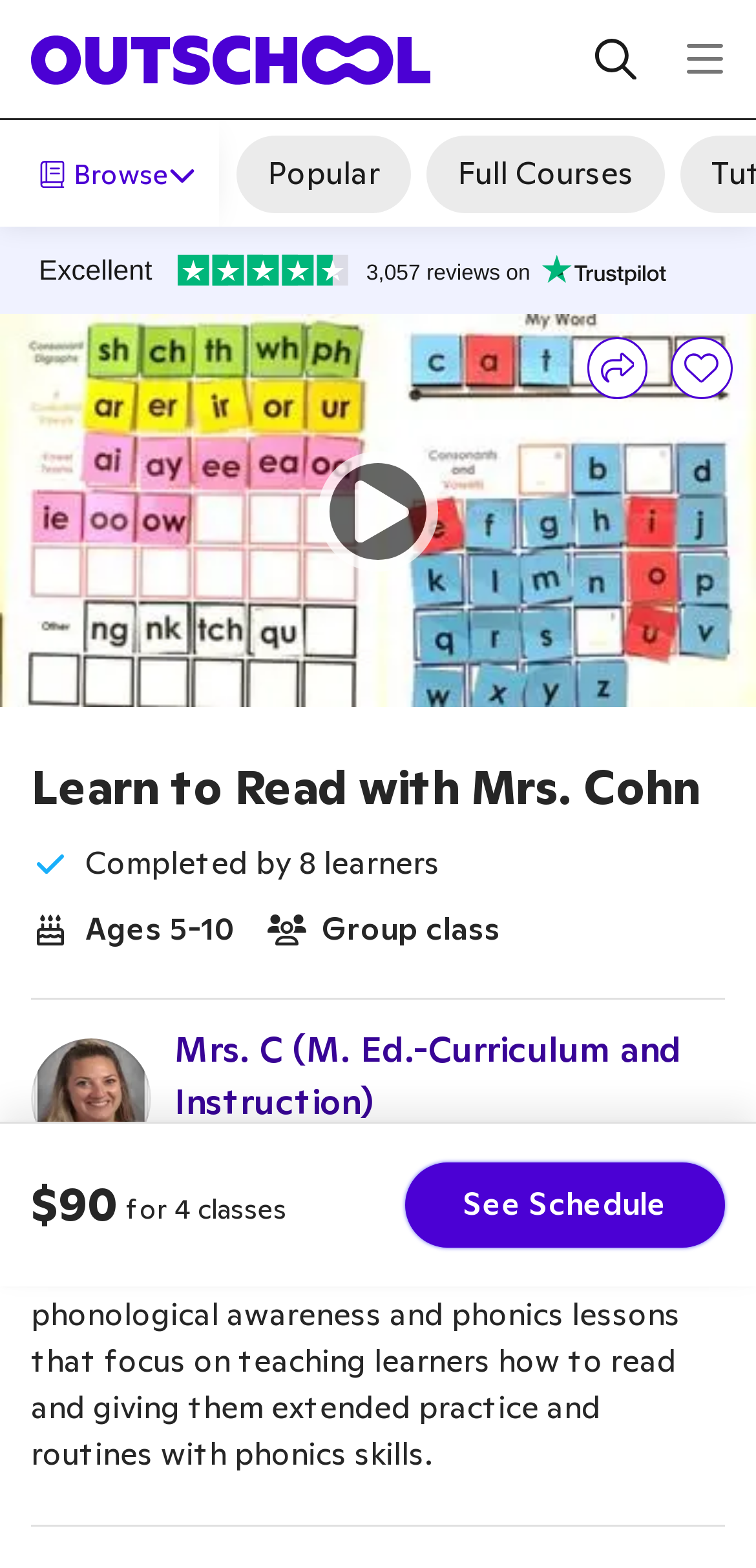What is the average rating of this class?
Refer to the screenshot and deliver a thorough answer to the question presented.

I found the average rating of this class by looking at the static text element with the text '5.0' located below the class title and above the reviews section.